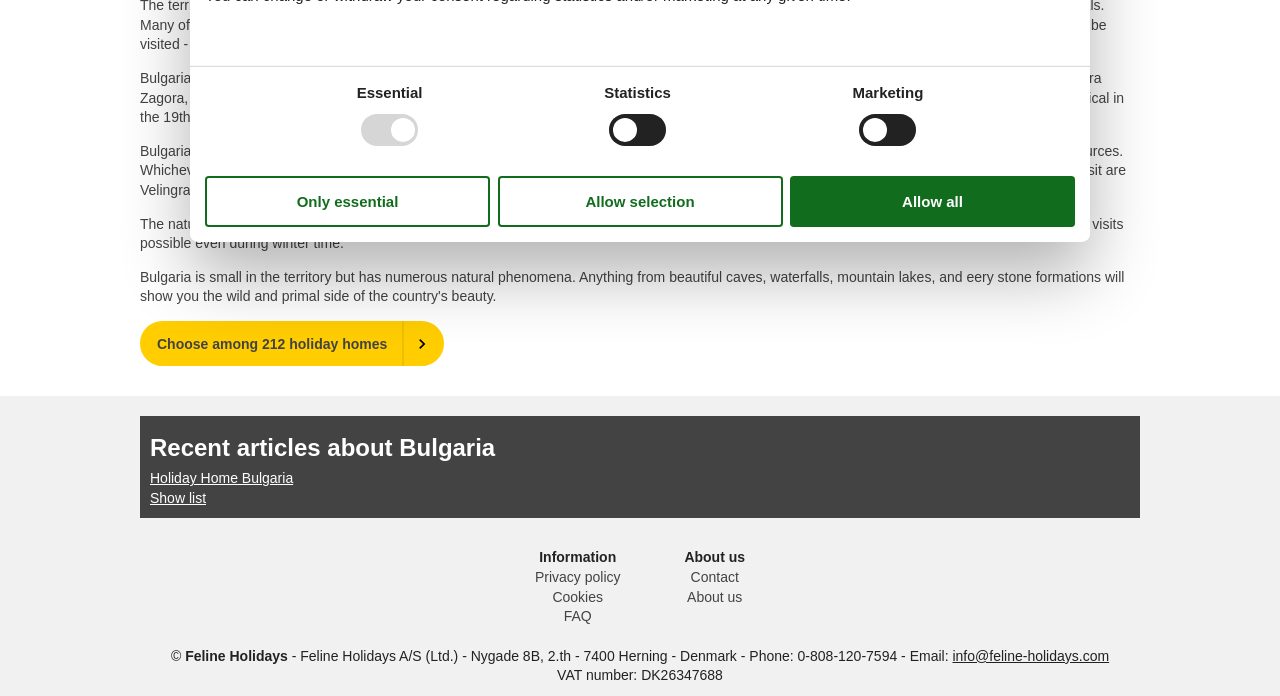Find and provide the bounding box coordinates for the UI element described with: "Privacy policy".

[0.418, 0.818, 0.485, 0.84]